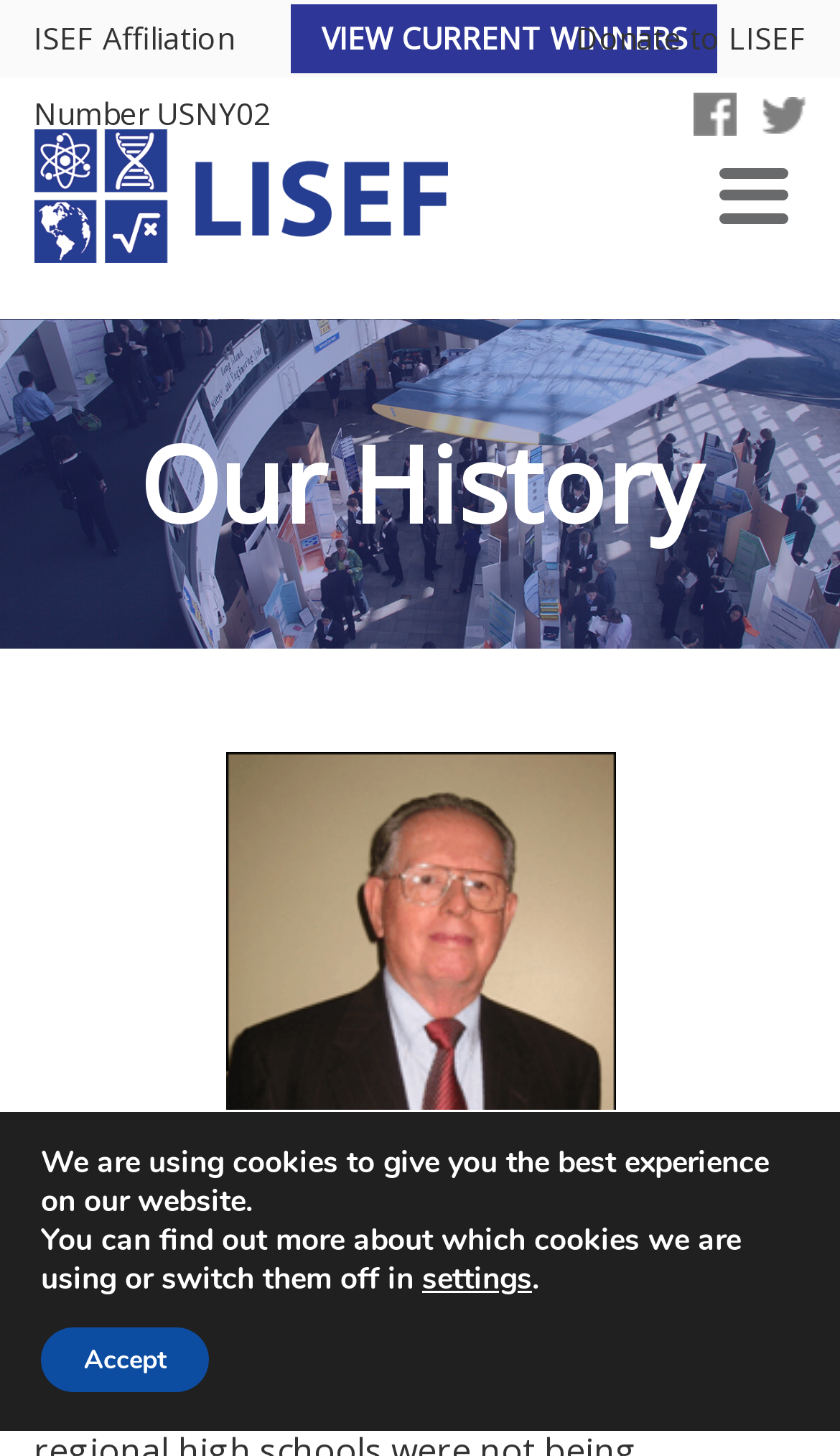Provide a single word or phrase answer to the question: 
What social media platforms are linked on the webpage?

Facebook and Twitter